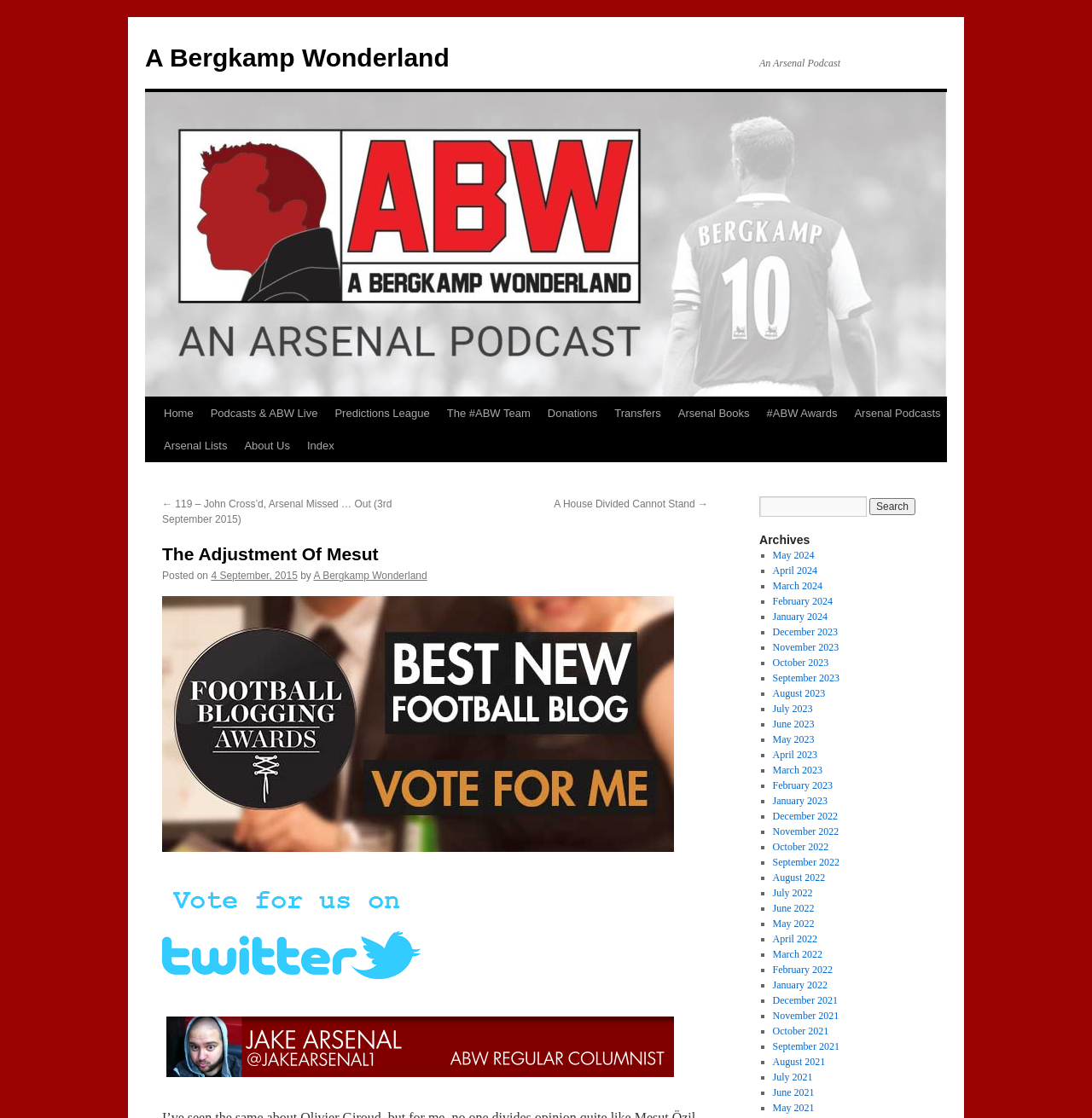Please identify the bounding box coordinates of the region to click in order to complete the given instruction: "Click on the 'Home' link". The coordinates should be four float numbers between 0 and 1, i.e., [left, top, right, bottom].

[0.142, 0.355, 0.185, 0.384]